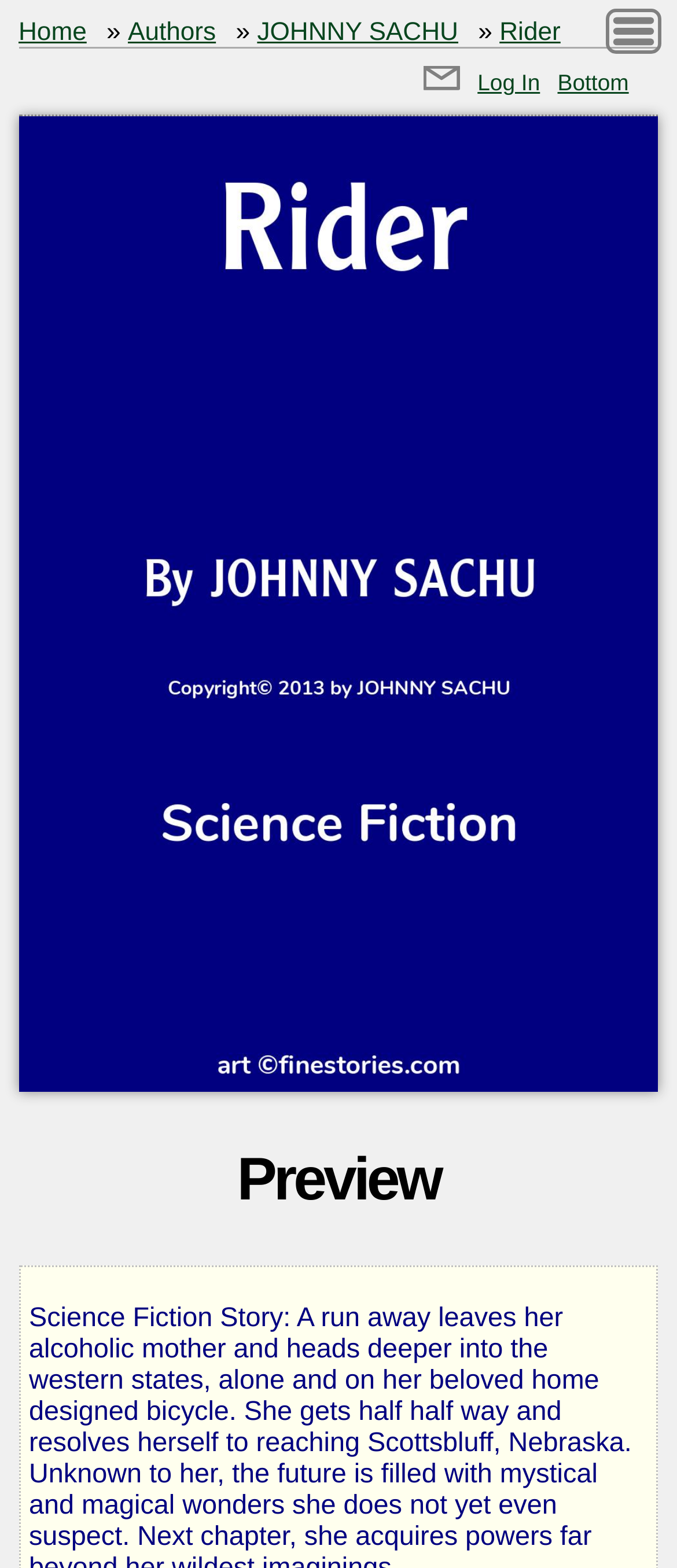Locate the UI element that matches the description alt="Rider - Cover" in the webpage screenshot. Return the bounding box coordinates in the format (top-left x, top-left y, bottom-right x, bottom-right y), with values ranging from 0 to 1.

[0.027, 0.677, 0.973, 0.7]